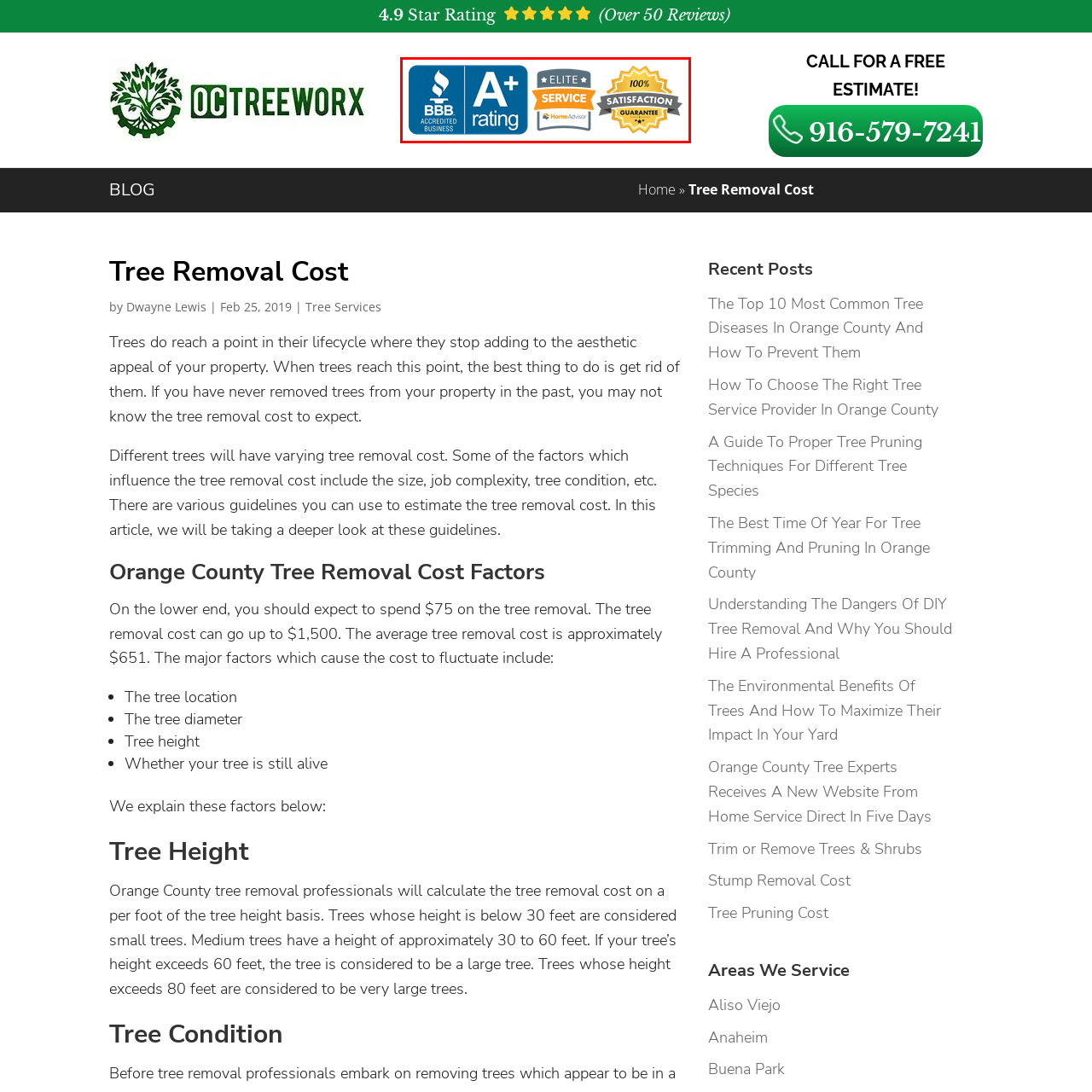Carefully look at the image inside the red box and answer the subsequent question in as much detail as possible, using the information from the image: 
What is the guarantee offered by the company?

The third badge on the right proclaims a '100% Satisfaction Guarantee,' emphasizing the company's dedication to ensuring customer satisfaction with their tree removal and service offerings.